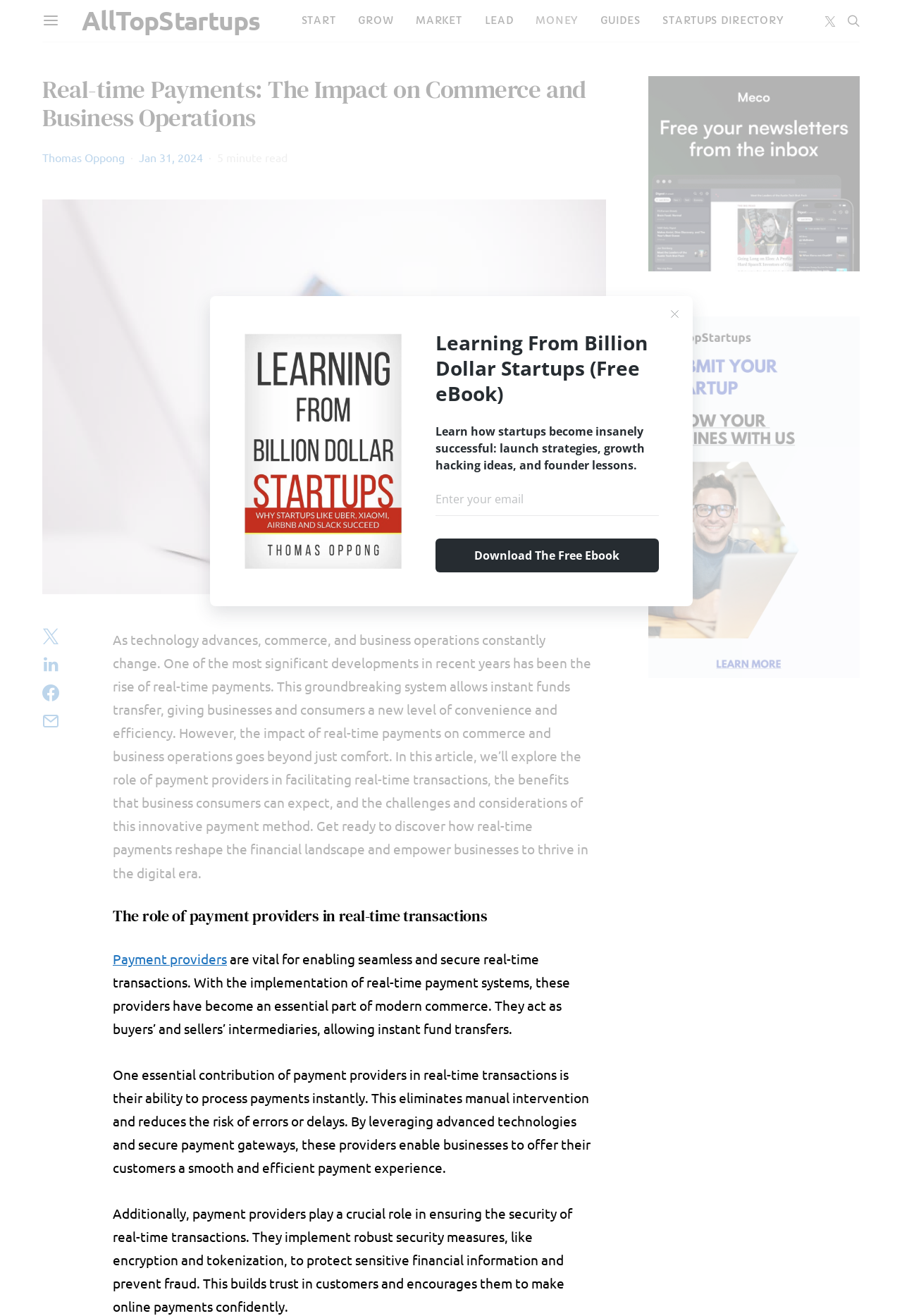Respond with a single word or phrase for the following question: 
What is the topic of the article?

Real-time payments